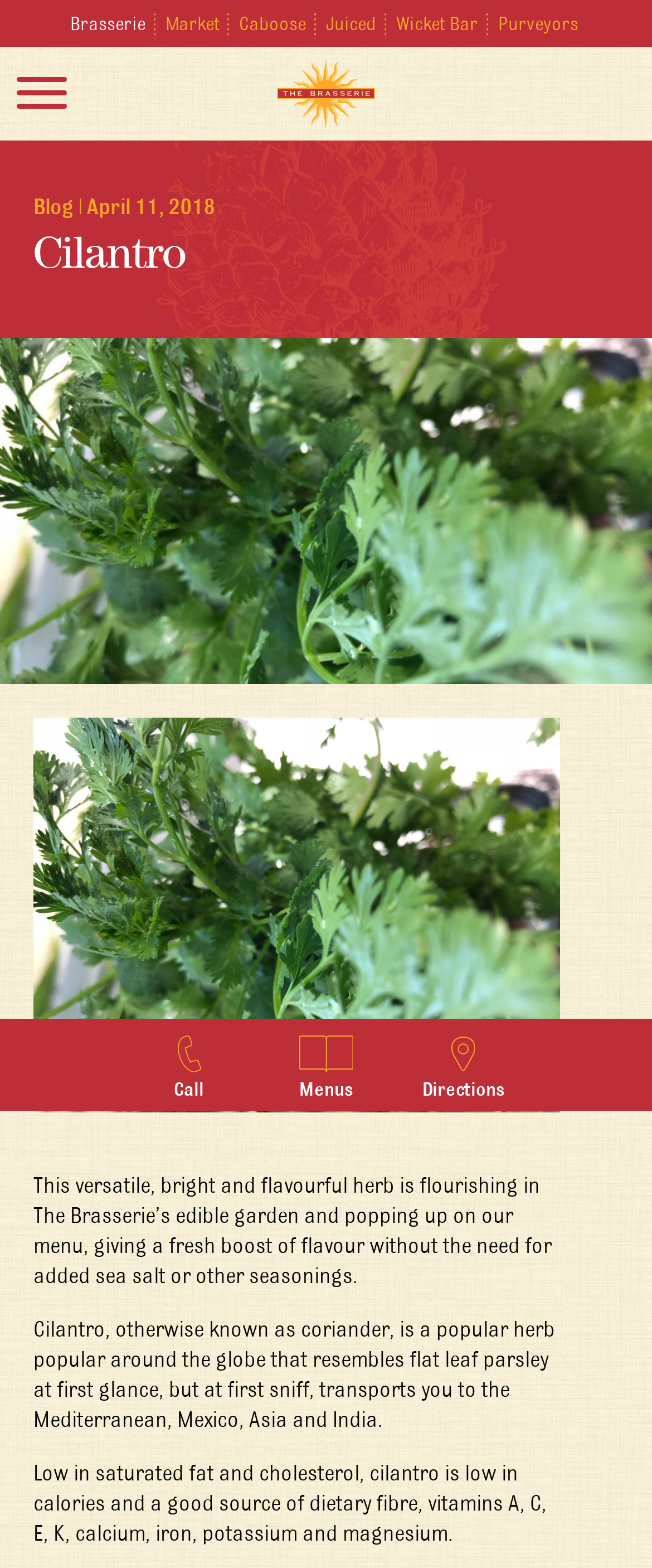Provide the bounding box coordinates for the area that should be clicked to complete the instruction: "View the blog".

[0.051, 0.124, 0.121, 0.139]